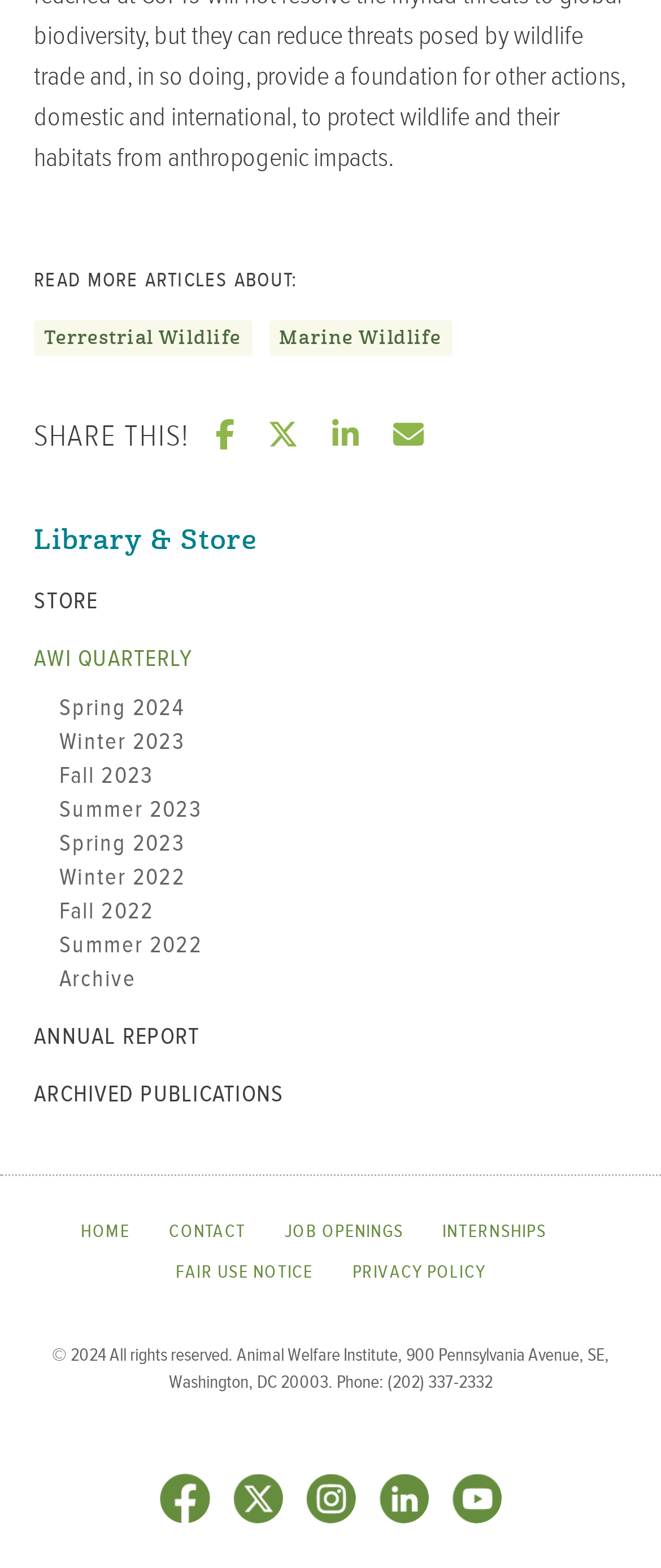How many social media platforms are listed at the bottom of the webpage? Look at the image and give a one-word or short phrase answer.

5